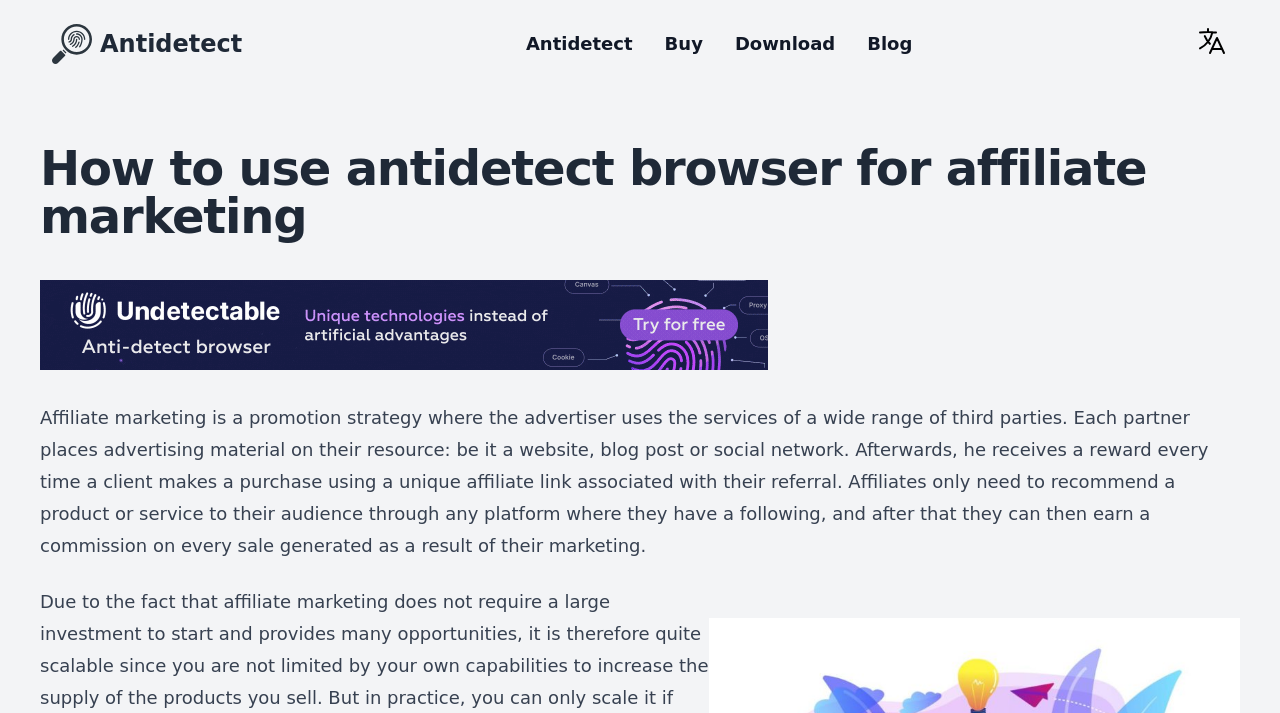Please give the bounding box coordinates of the area that should be clicked to fulfill the following instruction: "Read about affiliate marketing". The coordinates should be in the format of four float numbers from 0 to 1, i.e., [left, top, right, bottom].

[0.031, 0.571, 0.944, 0.78]